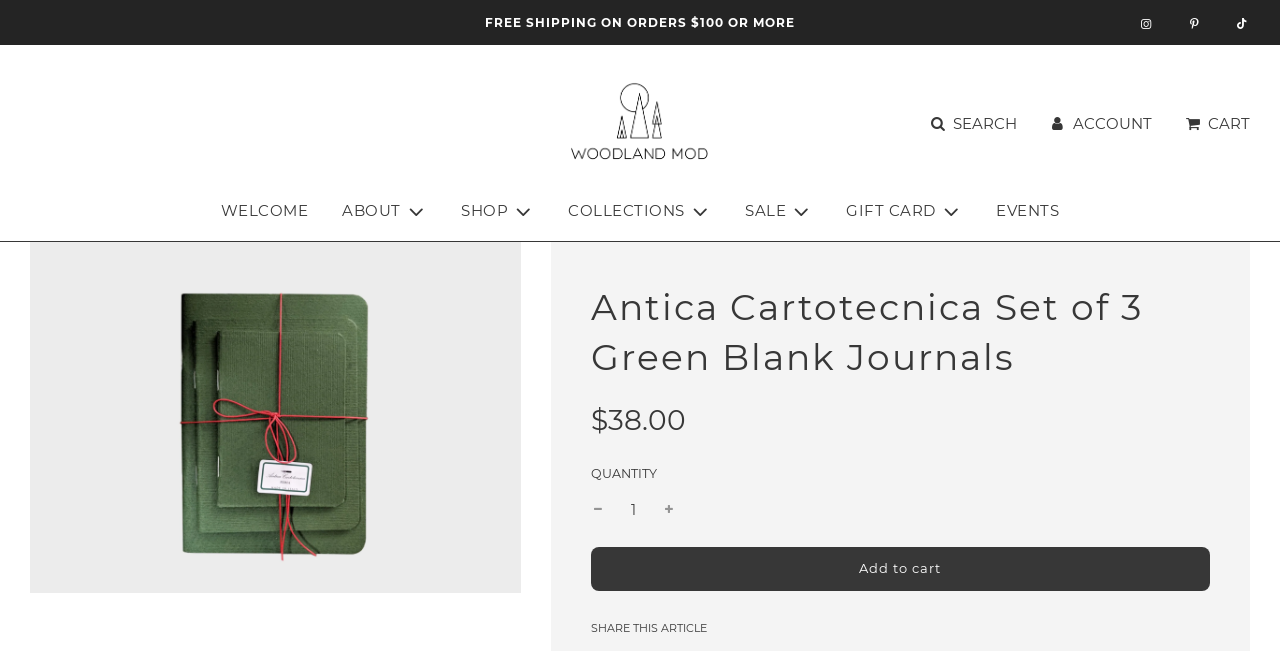Determine the bounding box coordinates of the clickable region to carry out the instruction: "Enter your first name".

None